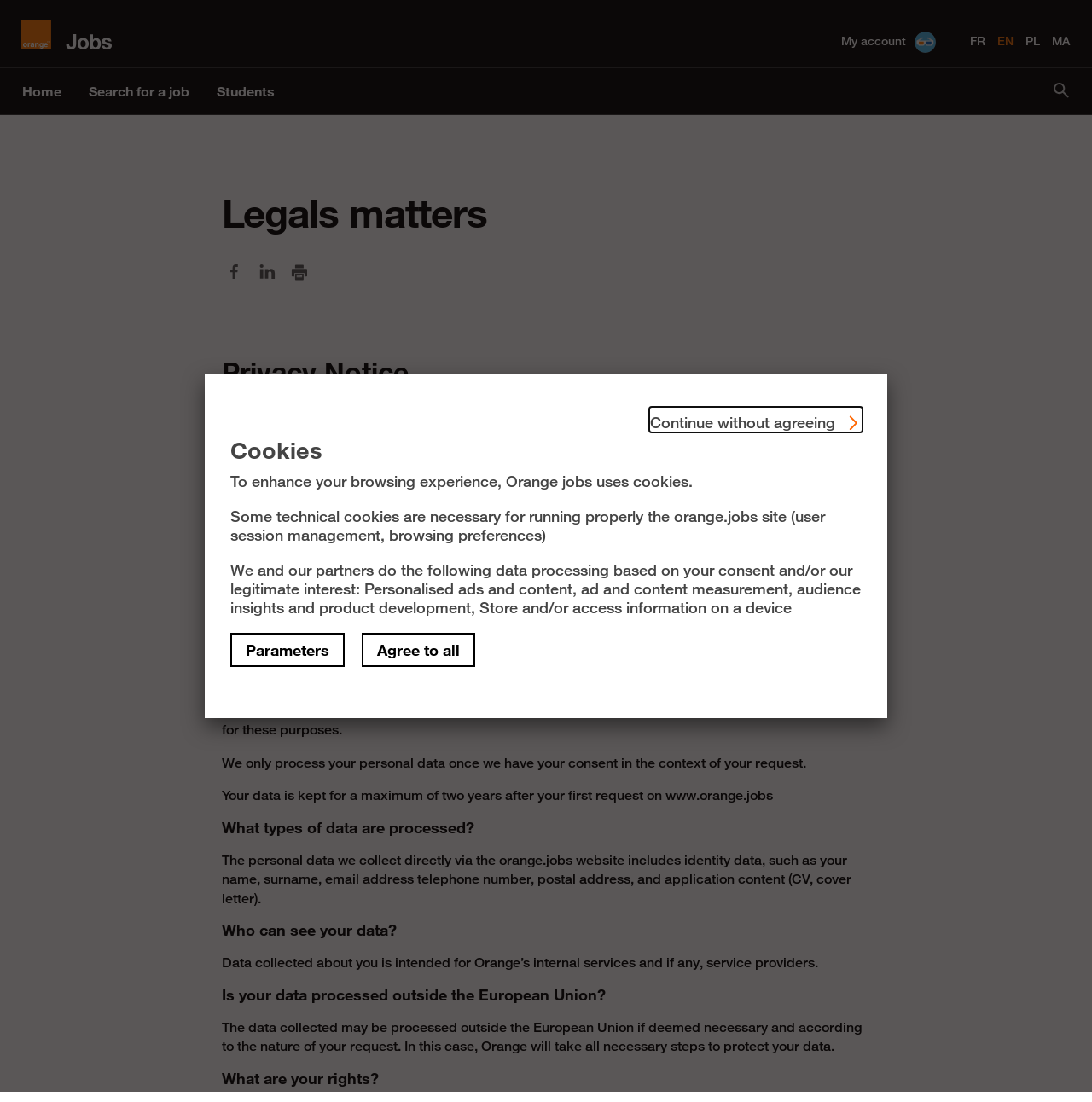Find the bounding box coordinates of the element I should click to carry out the following instruction: "view my account".

[0.77, 0.013, 0.857, 0.063]